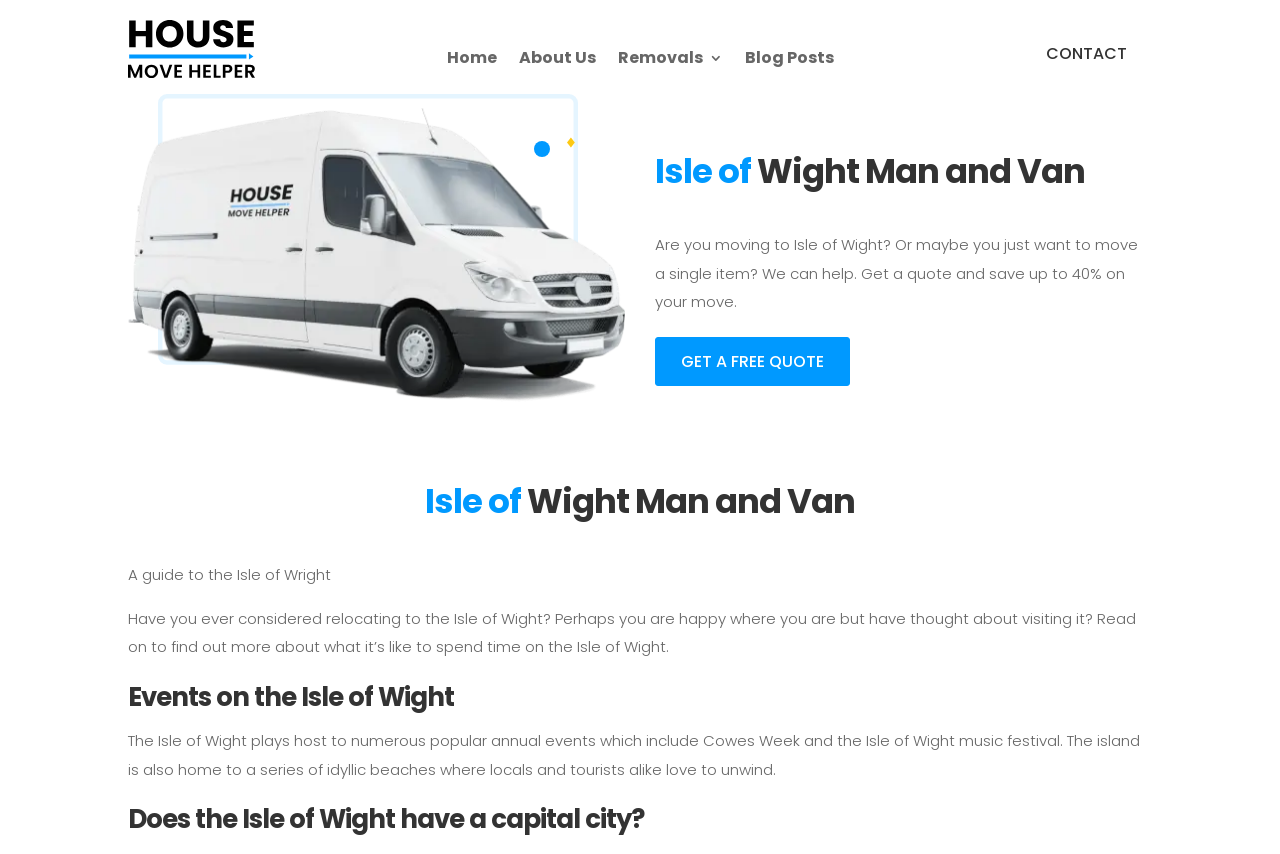Summarize the webpage in an elaborate manner.

The webpage is about the Isle of Wight, a guide to relocating or visiting the island. At the top left, there is a logo image and a link to an unknown page. Below the logo, there is a navigation menu with links to "Home", "About Us", "Removals", "Blog Posts", and "CONTACT". 

To the right of the navigation menu, there are four images, possibly showcasing the beauty of the Isle of Wight. 

The main content of the webpage starts with a heading "Isle of Wight Man and Van" and a brief introduction to the moving services offered. Below this, there is a call-to-action link "GET A FREE QUOTE". 

Further down, there is another heading "Isle of Wight Man and Van" followed by a guide to the Isle of Wight, which includes a brief introduction, information about events on the island, and a question about the capital city of the Isle of Wight. The guide is divided into sections with headings, and each section provides some descriptive text about the topic.